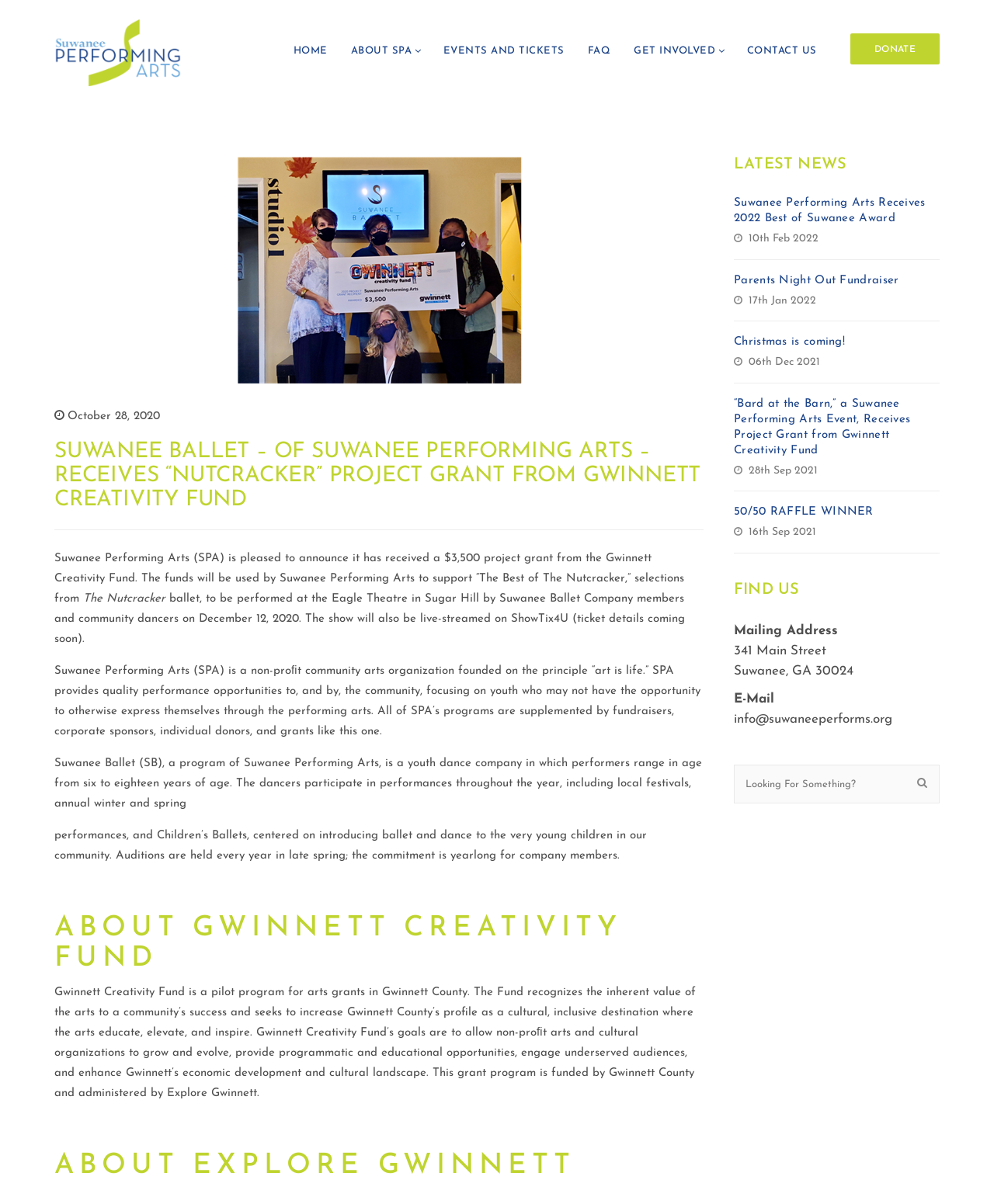Identify the bounding box coordinates of the area you need to click to perform the following instruction: "Go to the 'HOME' page".

[0.286, 0.013, 0.339, 0.071]